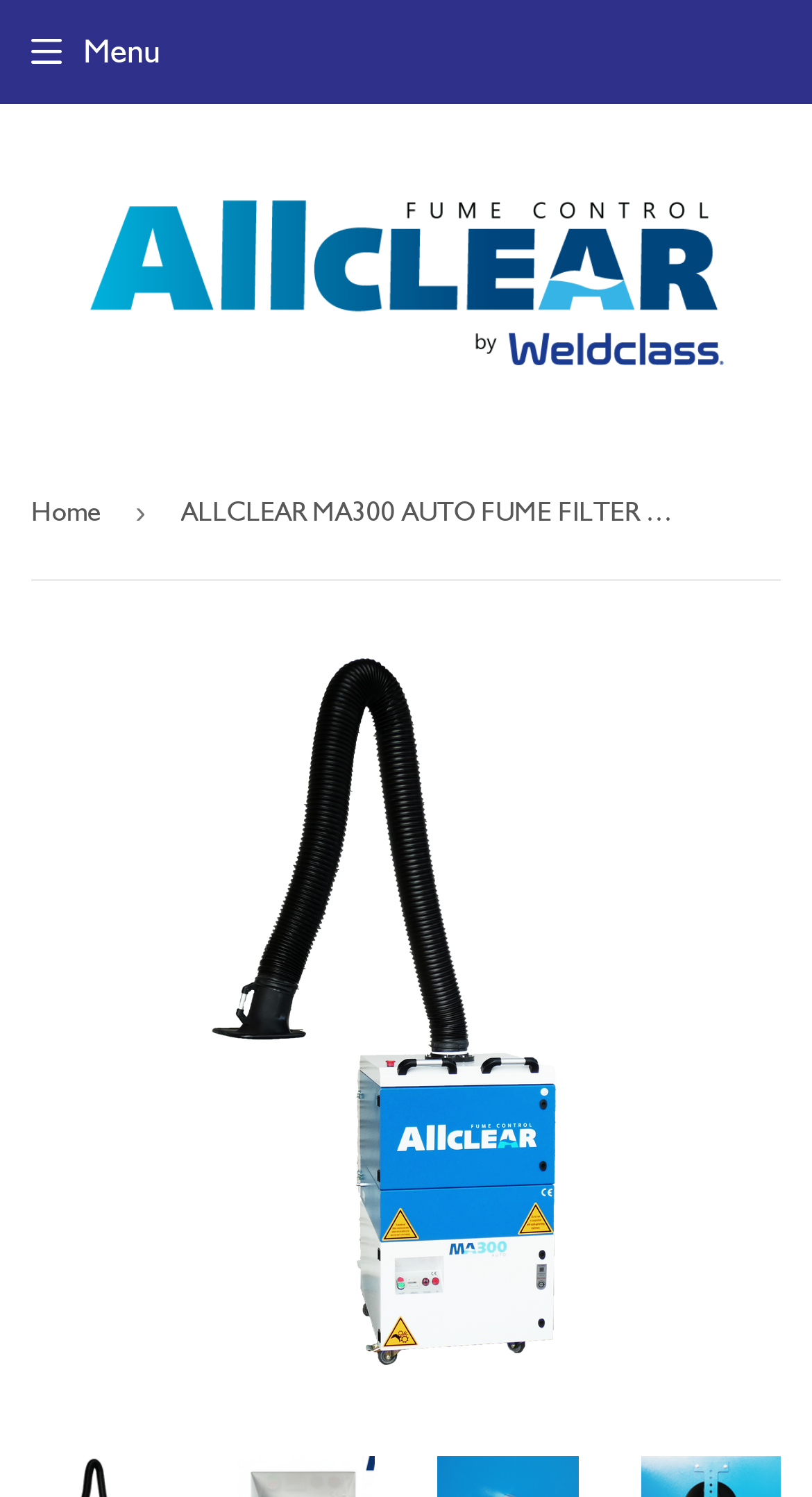Is the menu button expanded?
Look at the screenshot and provide an in-depth answer.

The menu button is not expanded because the 'expanded' property of the button element is set to 'False'.